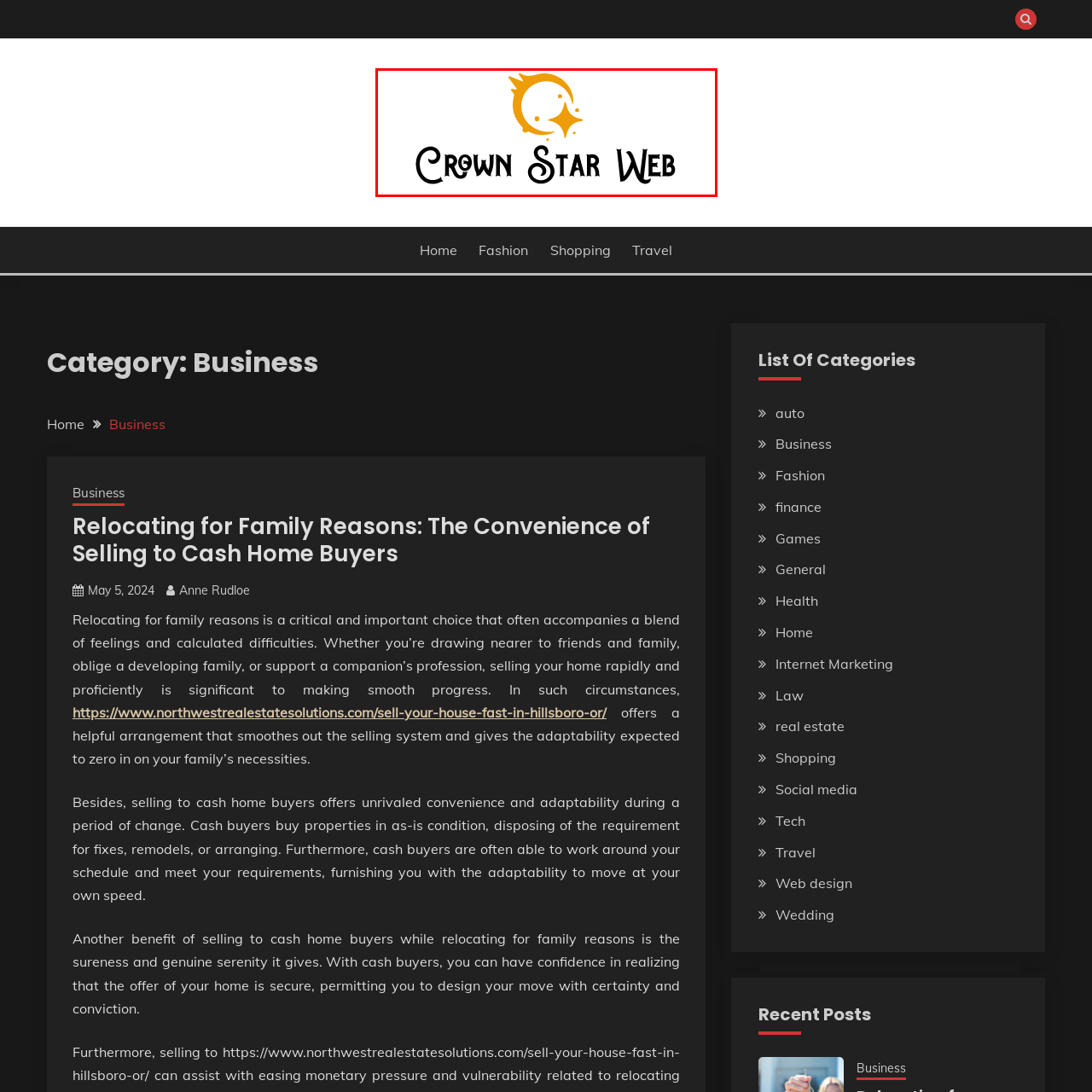Focus on the part of the image that is marked with a yellow outline and respond in detail to the following inquiry based on what you observe: 
What is the color of the crown and star?

The color scheme of the logo features warm gold tones for the crown and star, which contrasts with the black text, making the logo inviting and memorable.